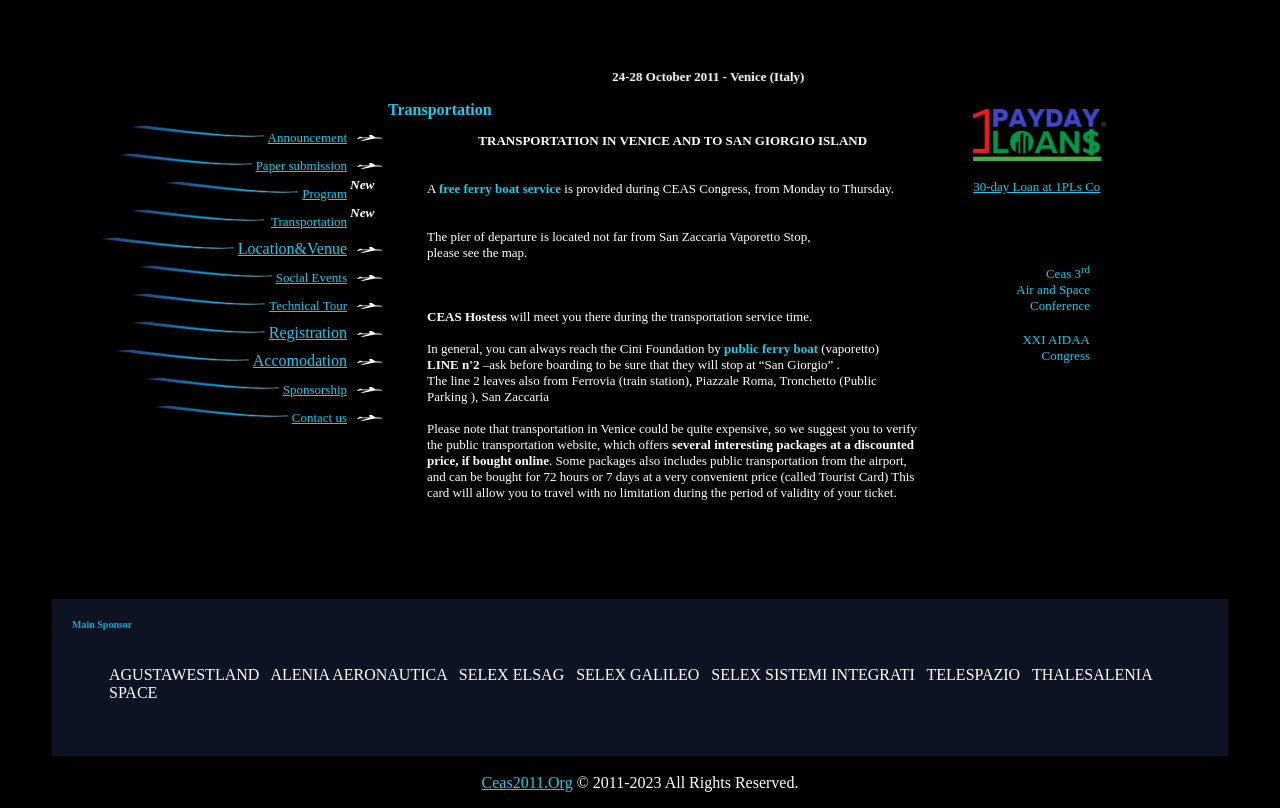From the screenshot, find the bounding box of the UI element matching this description: "Social Events". Supply the bounding box coordinates in the form [left, top, right, bottom], each a float between 0 and 1.

[0.216, 0.334, 0.271, 0.353]